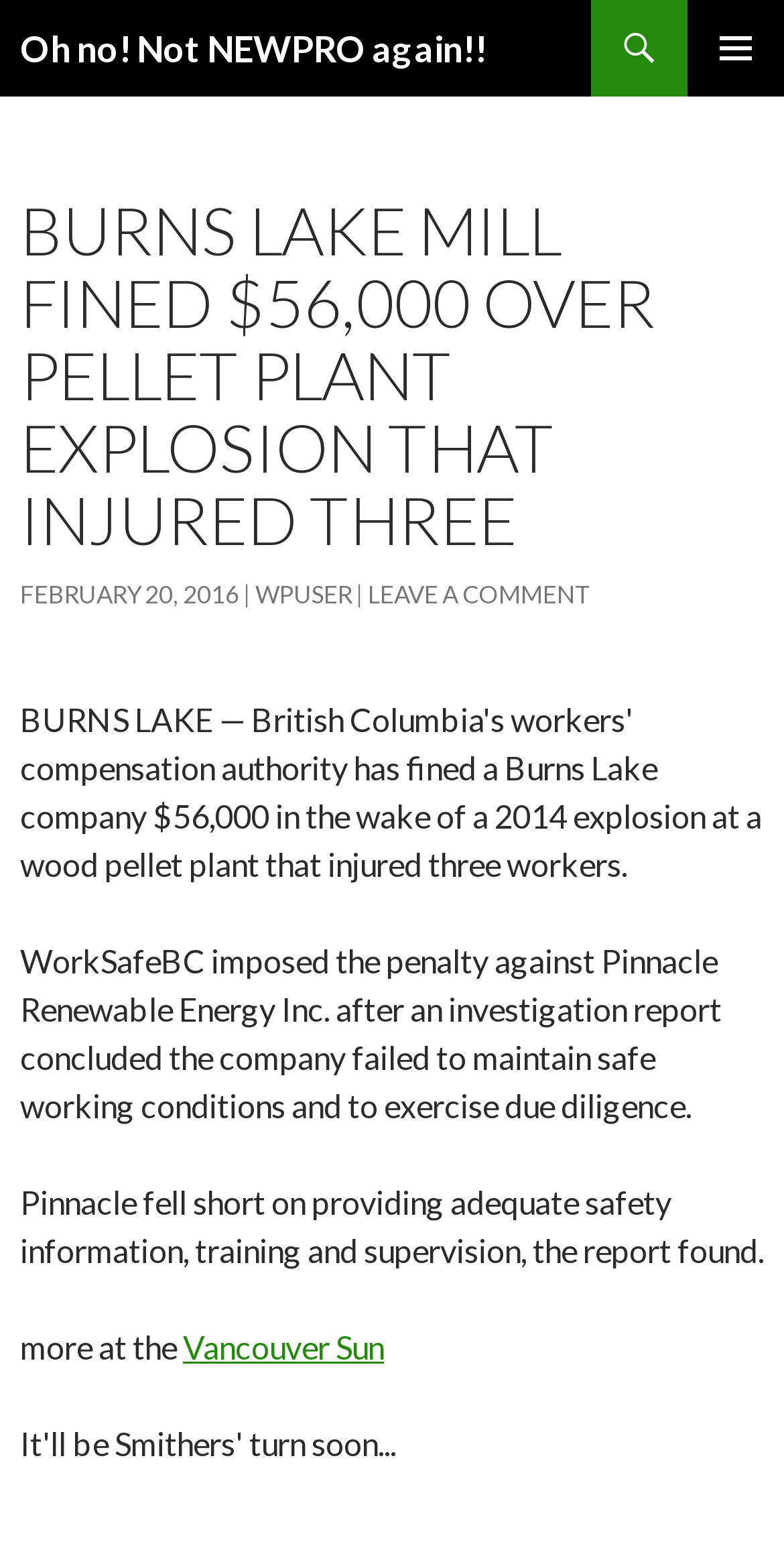Using the provided element description "February 20, 2016", determine the bounding box coordinates of the UI element.

[0.026, 0.374, 0.305, 0.394]